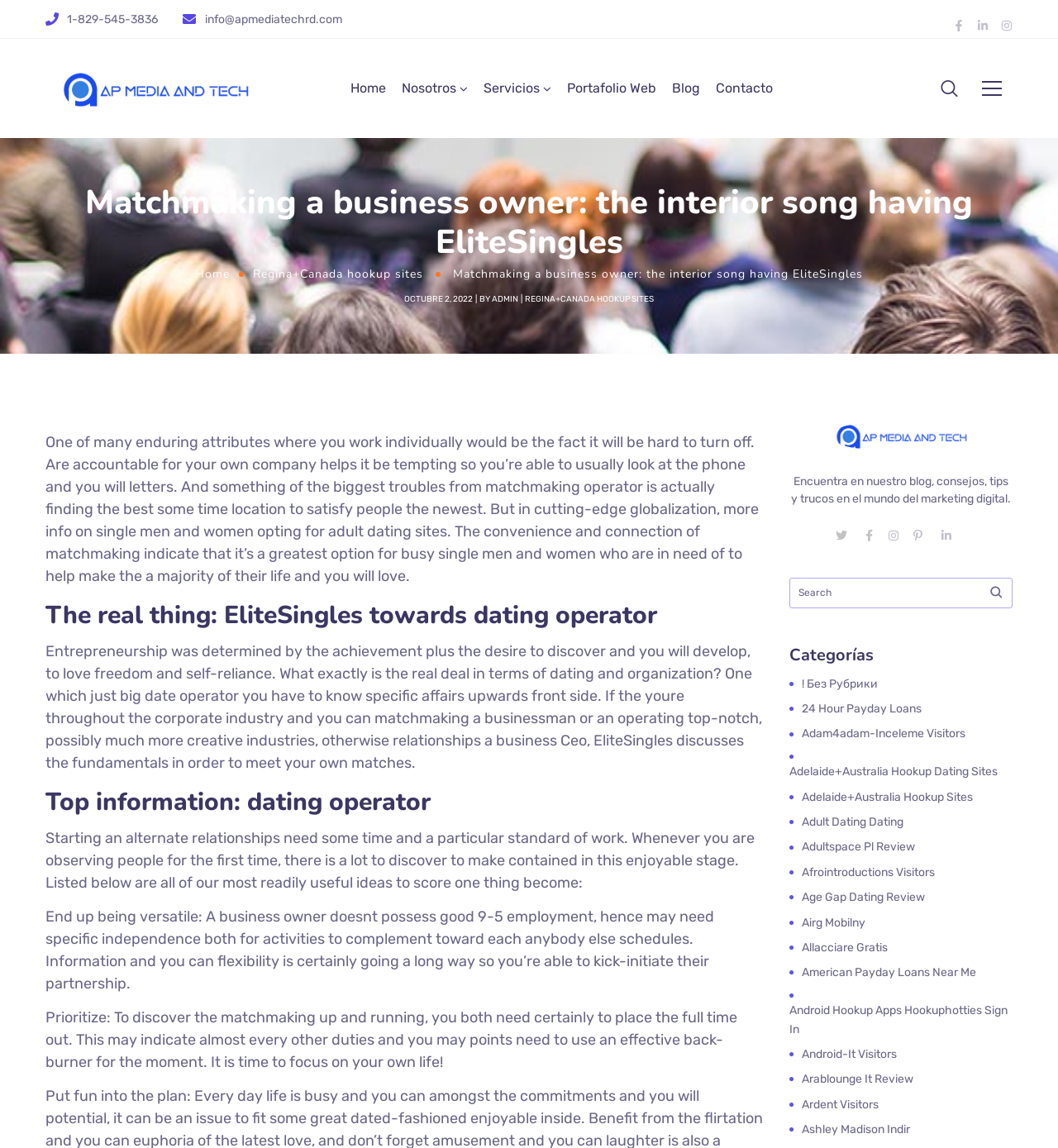Can you find the bounding box coordinates for the element to click on to achieve the instruction: "Read the blog post about matchmaking a business owner"?

[0.043, 0.159, 0.957, 0.228]